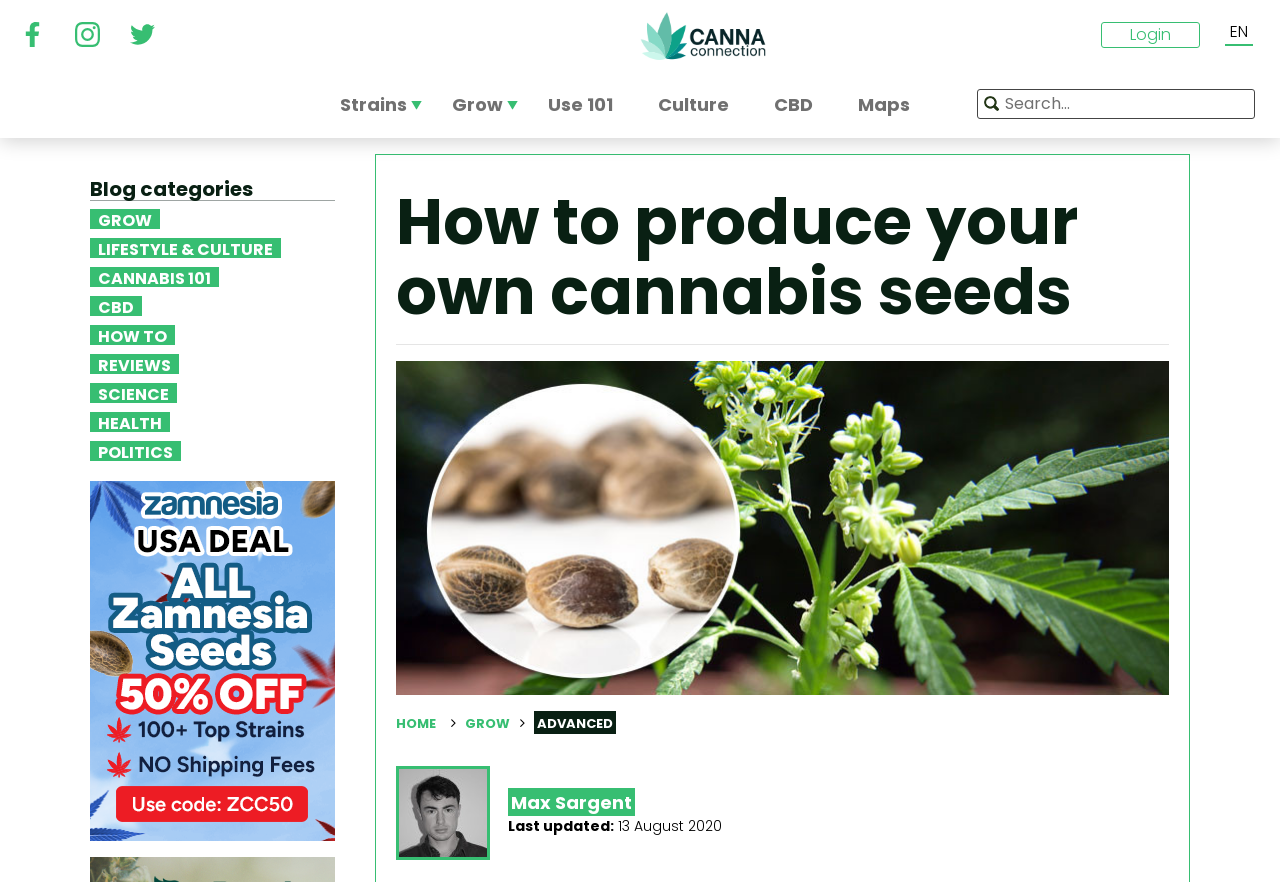Highlight the bounding box coordinates of the region I should click on to meet the following instruction: "Click on the CannaConnection.com link".

[0.494, 0.009, 0.604, 0.073]